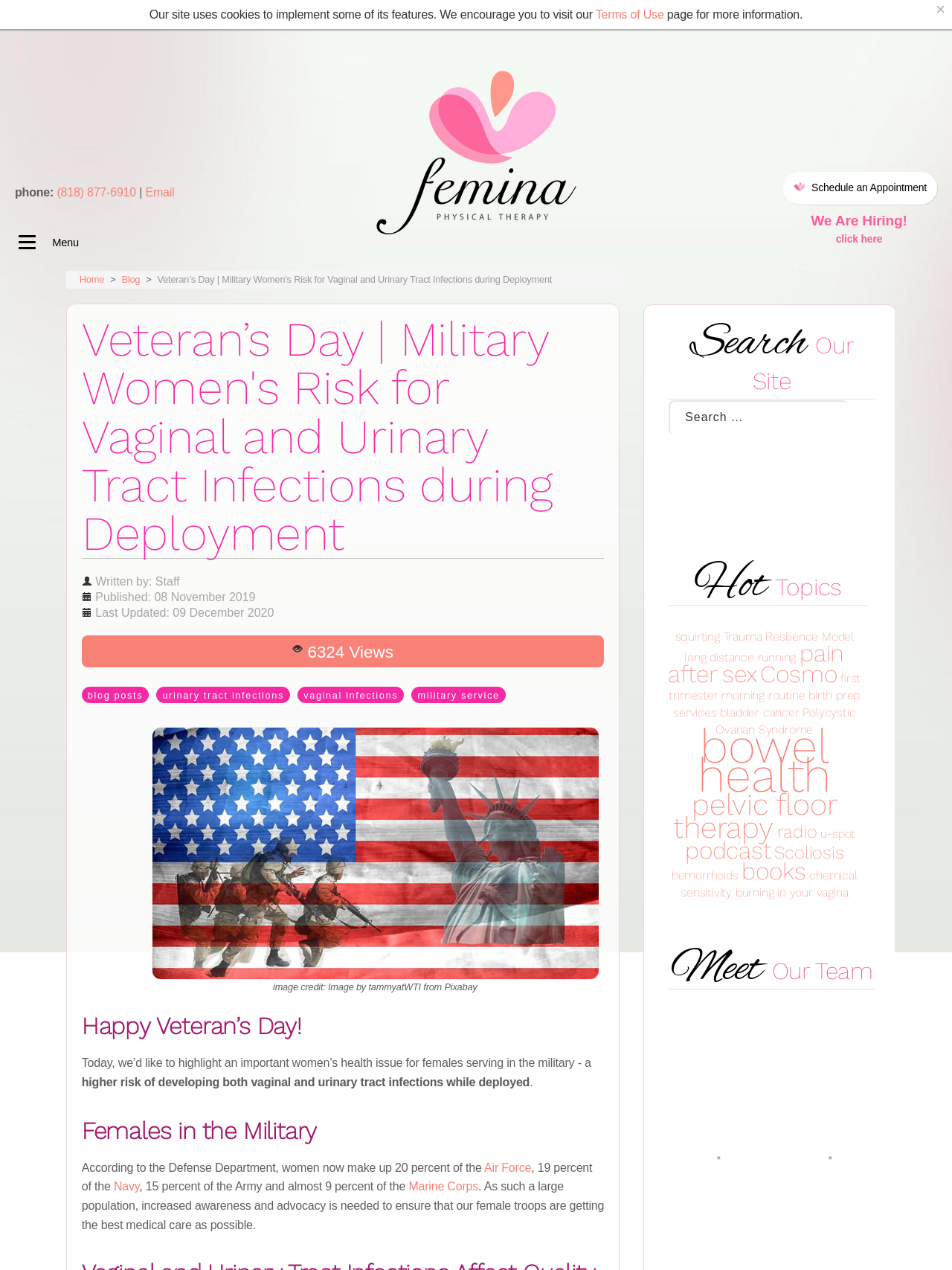Generate a thorough caption detailing the webpage content.

The webpage is dedicated to highlighting the importance of women's health issues in the military, particularly the higher risk of developing vaginal and urinary tract infections during deployment. 

At the top of the page, there is a dialog box with a close button and a message about the site's use of cookies. Below this, there is a search bar and a login/register section. The main navigation menu is located on the left side of the page, with headings for Home, About Us, Diagnoses, Treatments, Resources, Media, Testimonials, Blog, and Account. 

On the right side of the page, there is a section with the website's logo, phone number, and email address. Below this, there is a call-to-action button to schedule an appointment and a link to a job posting. 

The main content of the page is divided into sections. The first section has a heading that reads "Veteran's Day | Military Women's Risk for Vaginal and Urinary Tract Infections during Deployment" and includes a description list with details about the author, publication date, and last updated date. 

Below this, there are links to related blog posts and tags for urinary tract infections, vaginal infections, and military service. The next section features an image with a caption and a figure description. 

The main article begins with a heading that reads "Happy Veteran's Day!" and discusses the importance of highlighting women's health issues in the military. The article continues with a section titled "Females in the Military" and provides statistics about the percentage of women in the Air Force.